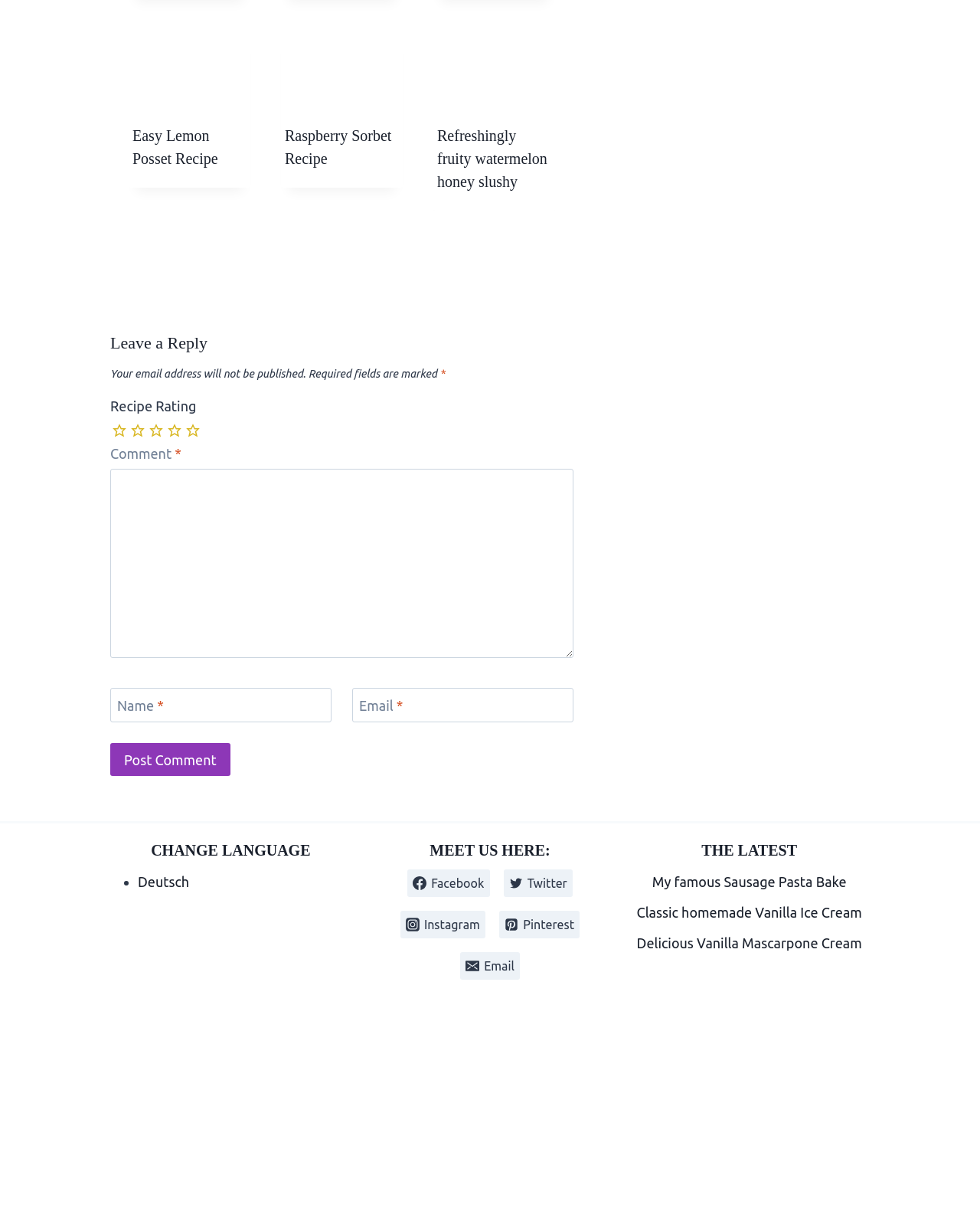Please provide the bounding box coordinates for the element that needs to be clicked to perform the instruction: "Change language to Deutsch". The coordinates must consist of four float numbers between 0 and 1, formatted as [left, top, right, bottom].

[0.141, 0.712, 0.358, 0.733]